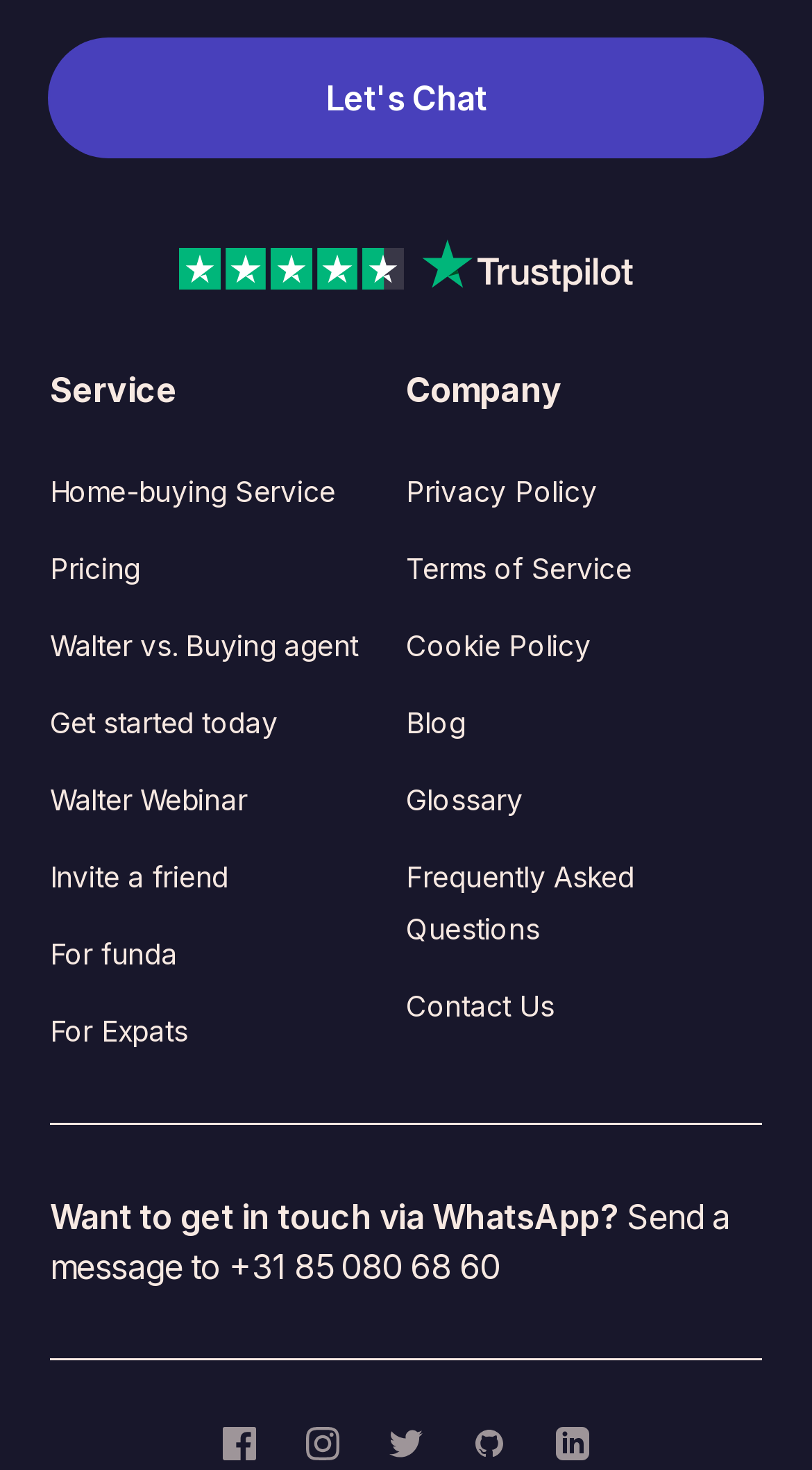How many social media platforms are linked?
Please give a detailed and elaborate answer to the question.

I counted the number of social media links at the bottom of the page, which are Facebook, Instagram, Twitter, Github, and LinkedIn, and found that there are 5 social media platforms linked.